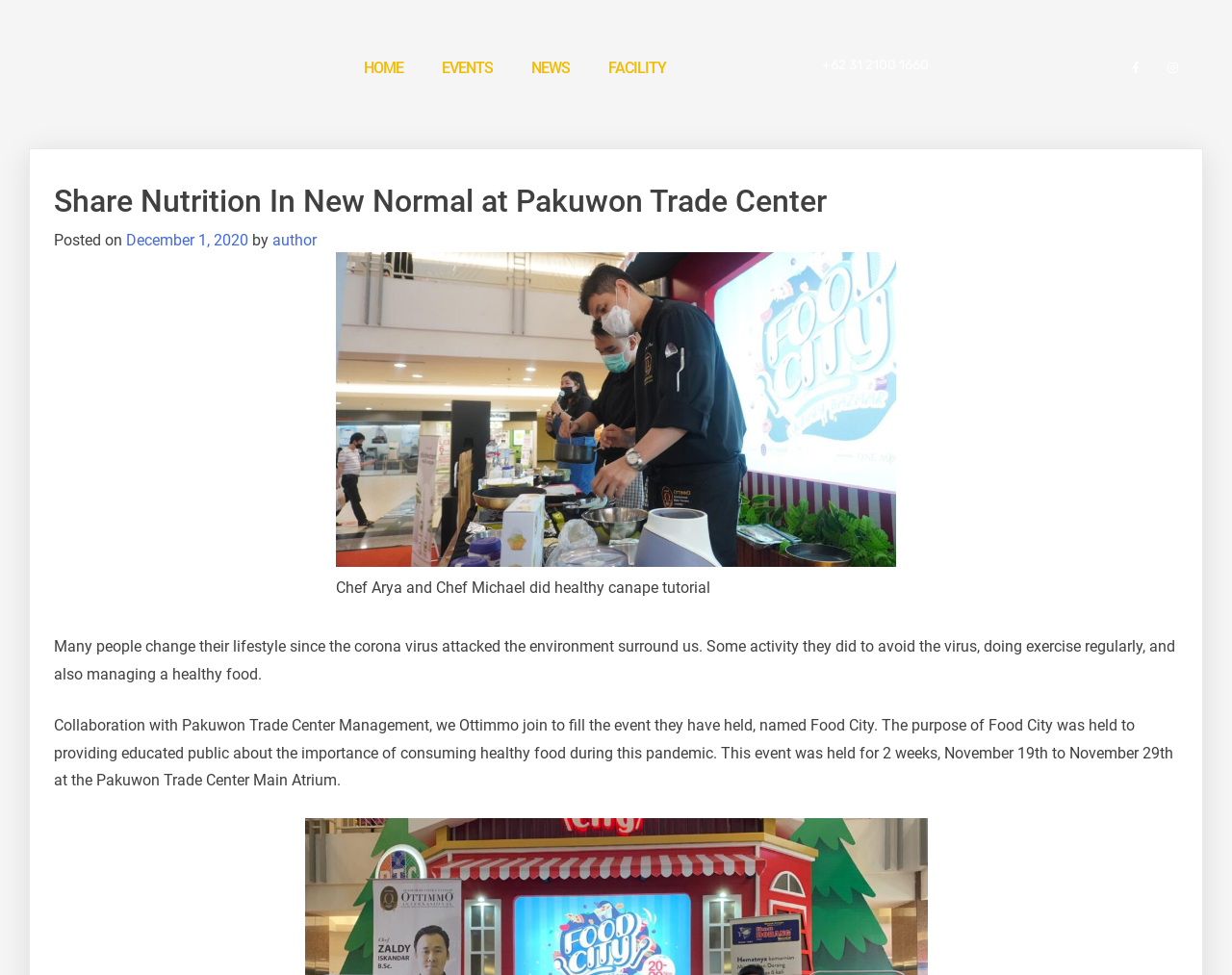Please specify the bounding box coordinates of the clickable region necessary for completing the following instruction: "check news". The coordinates must consist of four float numbers between 0 and 1, i.e., [left, top, right, bottom].

[0.416, 0.047, 0.478, 0.092]